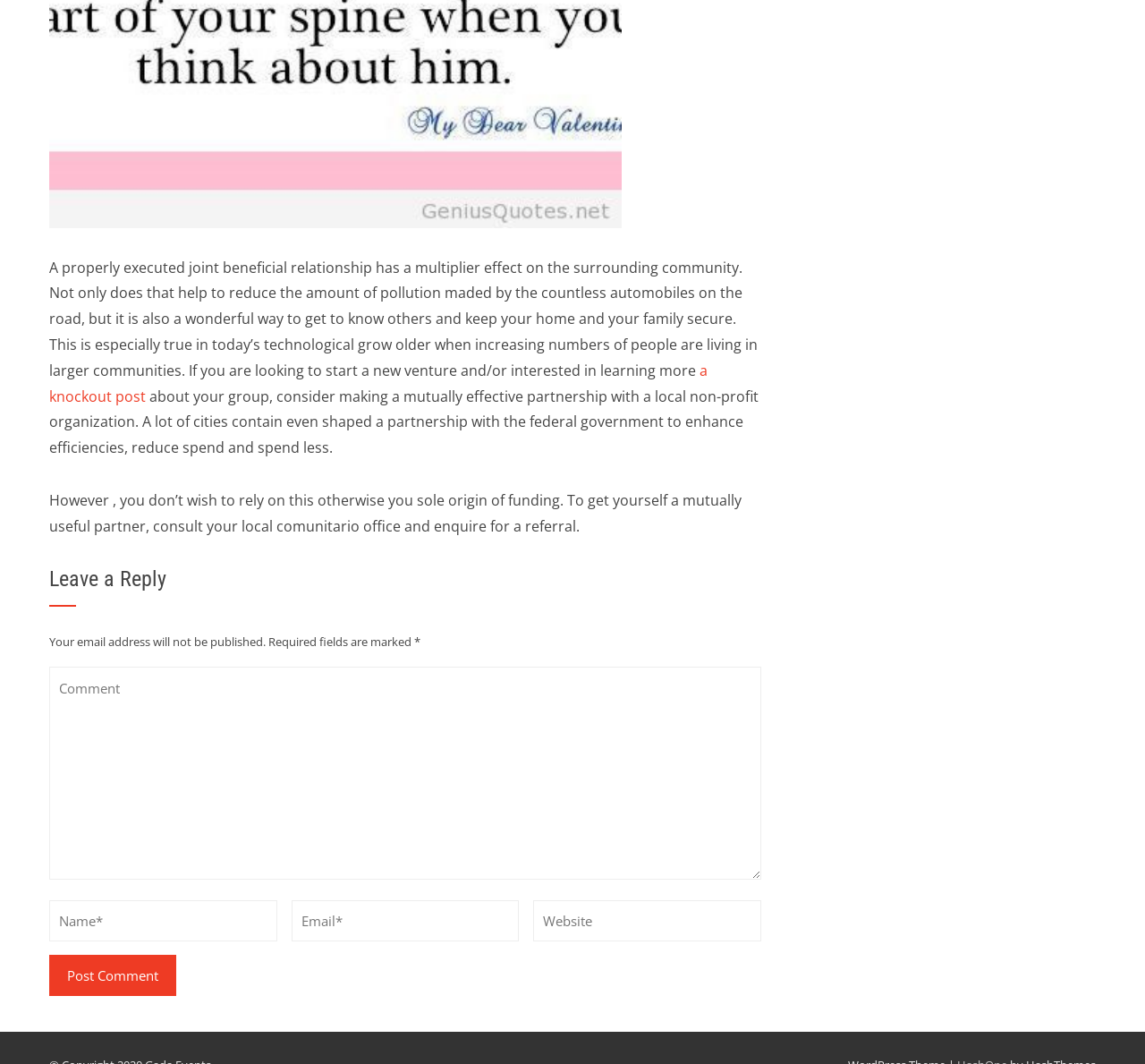From the webpage screenshot, identify the region described by name="submit" value="Post Comment". Provide the bounding box coordinates as (top-left x, top-left y, bottom-right x, bottom-right y), with each value being a floating point number between 0 and 1.

[0.043, 0.897, 0.154, 0.936]